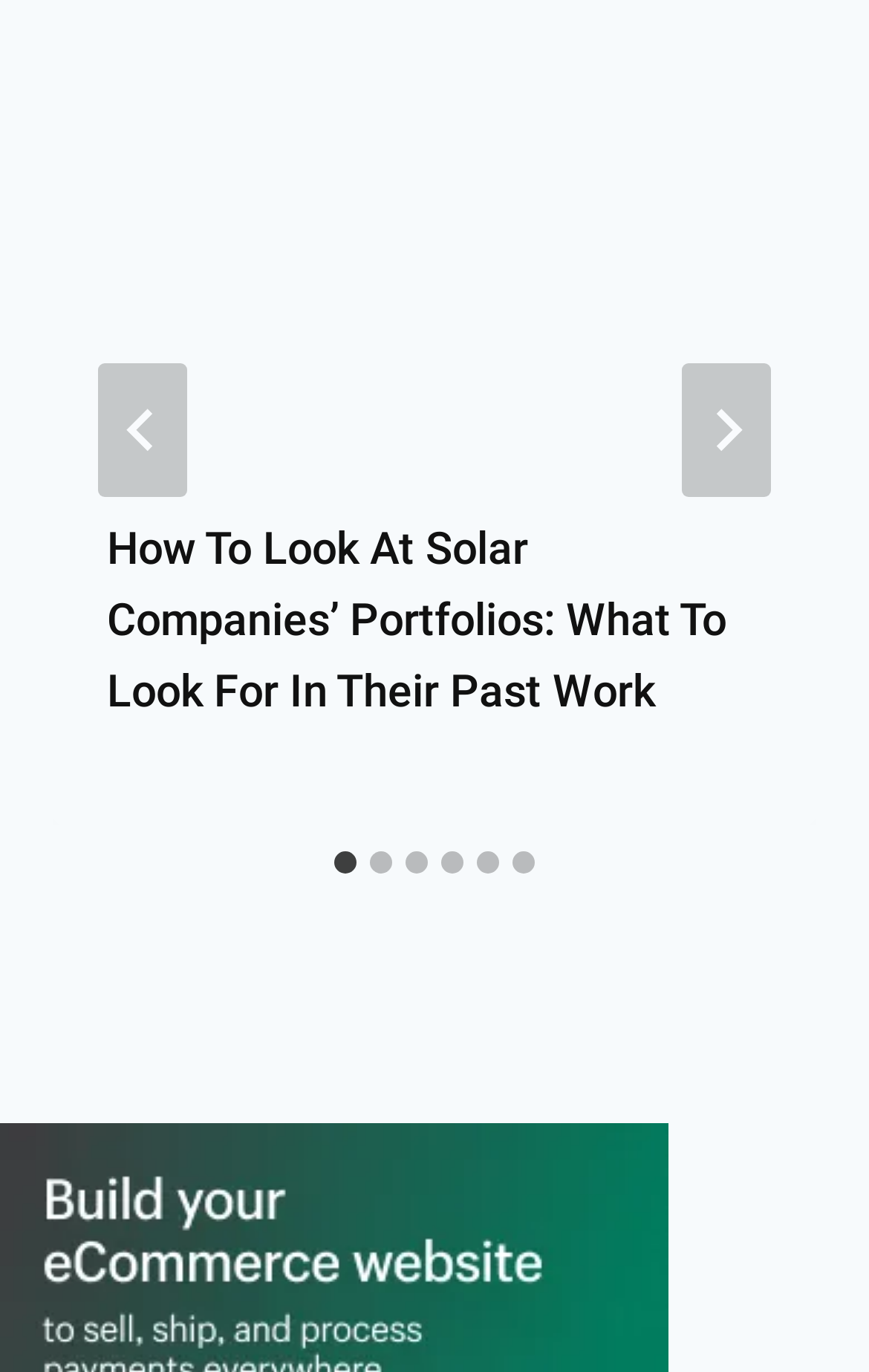Determine the bounding box coordinates of the region that needs to be clicked to achieve the task: "Go to the last slide".

[0.113, 0.265, 0.215, 0.363]